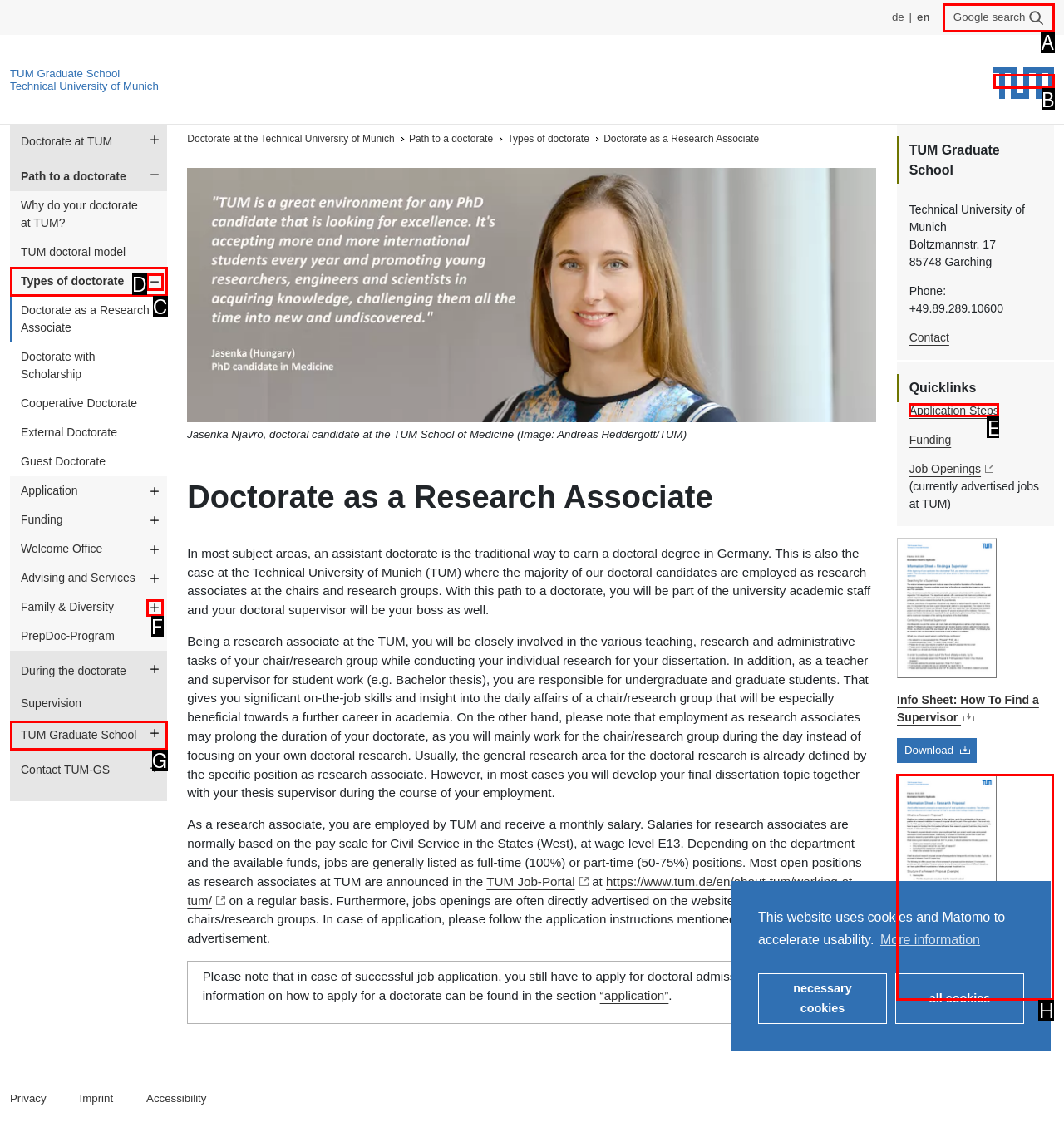Determine the right option to click to perform this task: Search using Google
Answer with the correct letter from the given choices directly.

A